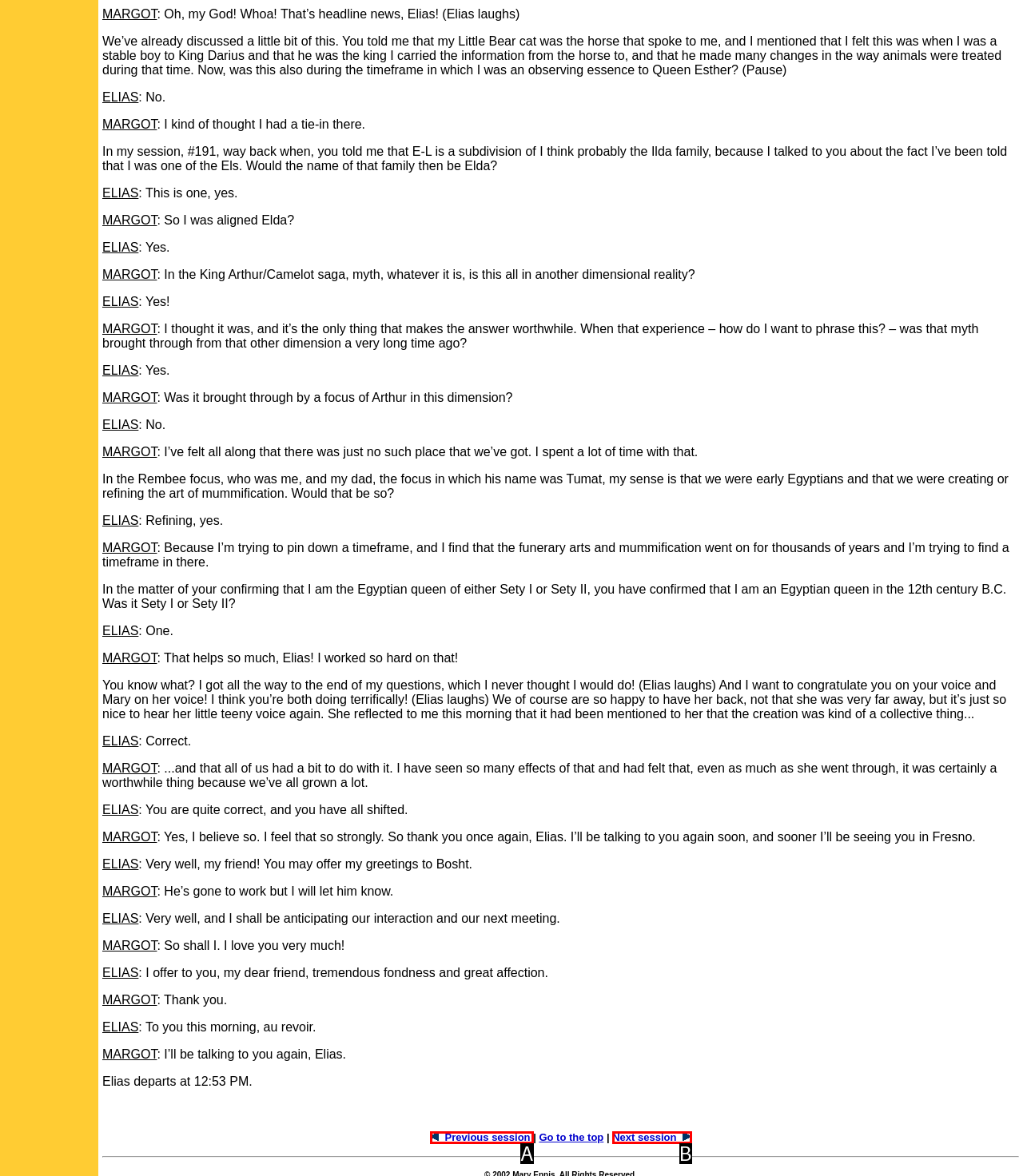From the choices provided, which HTML element best fits the description: view Defender wheel spacers? Answer with the appropriate letter.

None